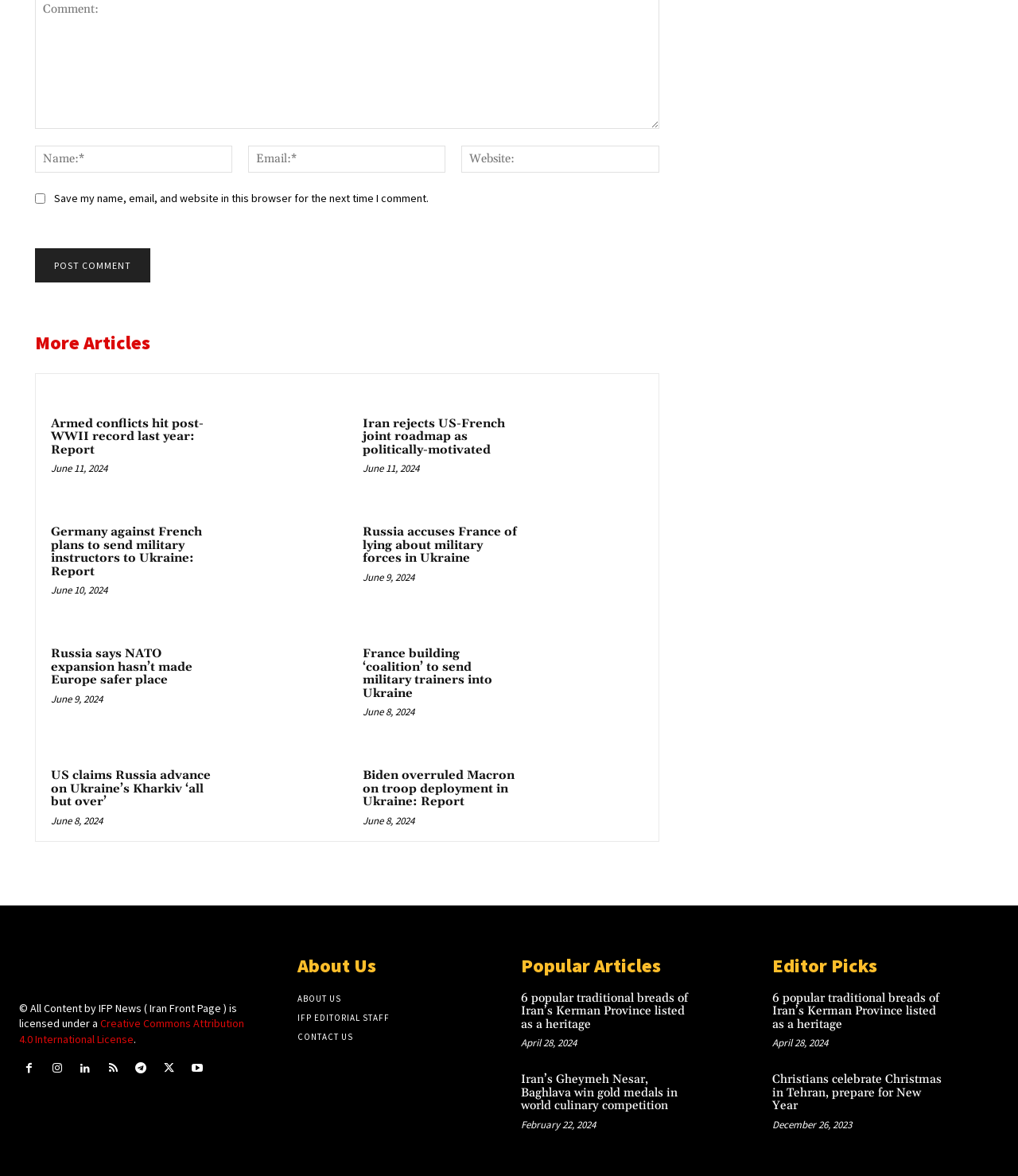Determine the bounding box coordinates for the region that must be clicked to execute the following instruction: "Enter your name".

[0.034, 0.124, 0.228, 0.147]